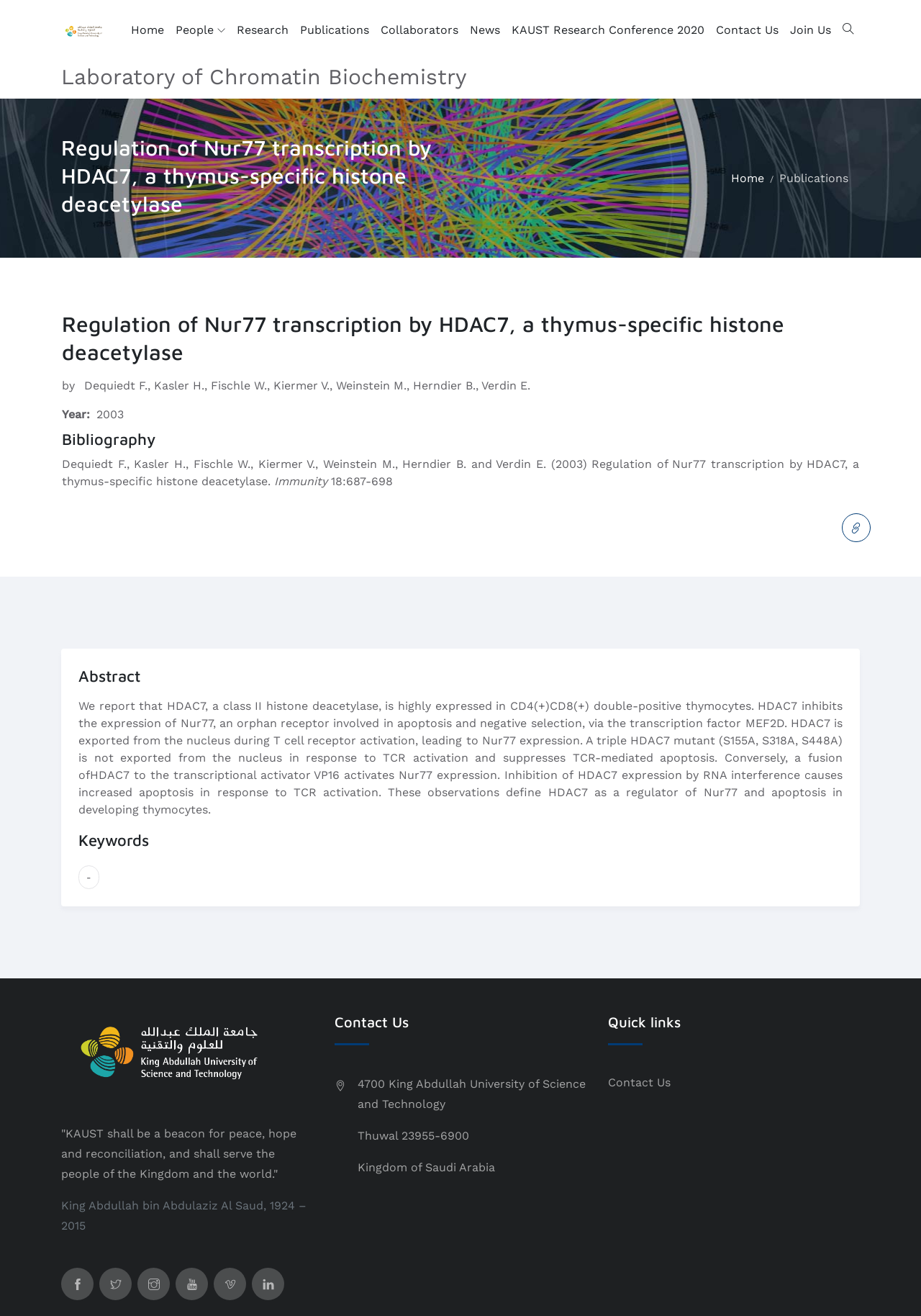Please identify the bounding box coordinates of the area that needs to be clicked to follow this instruction: "View the 'Abstract'".

[0.085, 0.506, 0.915, 0.521]